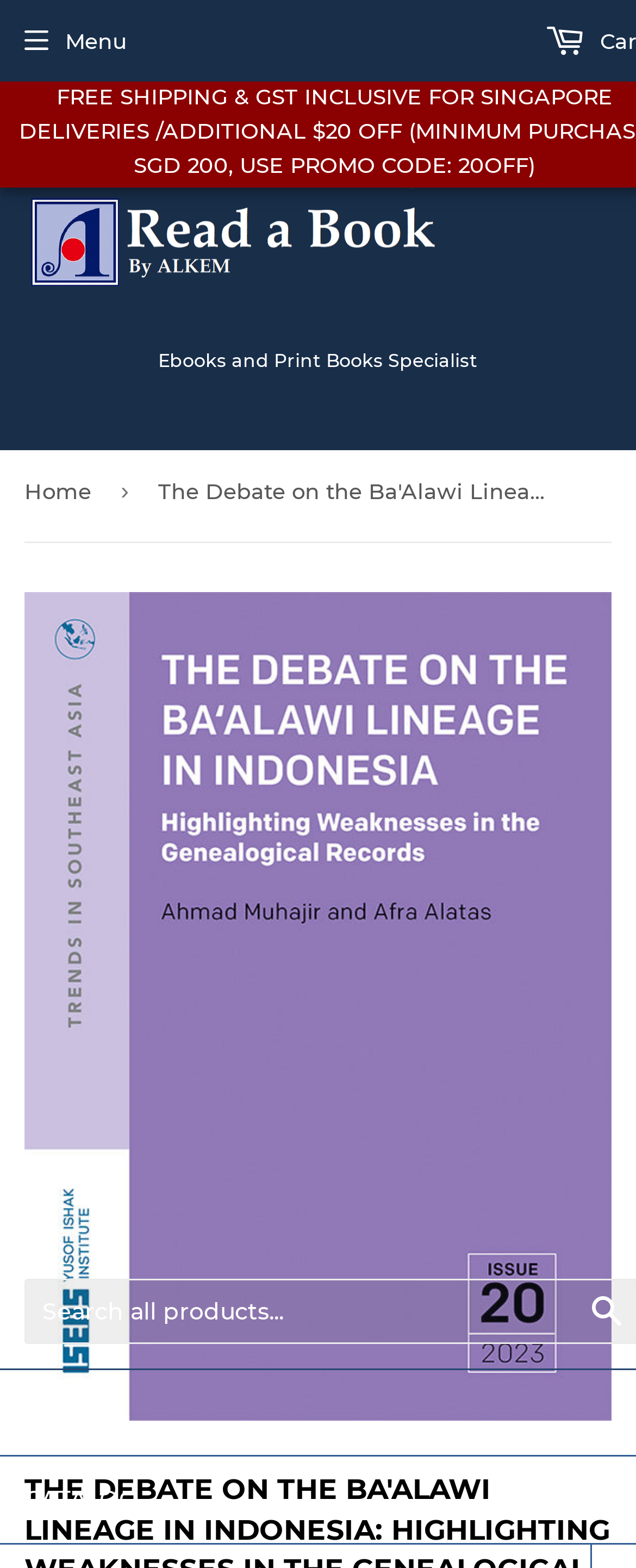What is the first item in the navigation section?
Make sure to answer the question with a detailed and comprehensive explanation.

I found the answer by looking at the link element within the navigation section, which has the text 'Home'. This suggests that the first item in the navigation section is 'Home'.